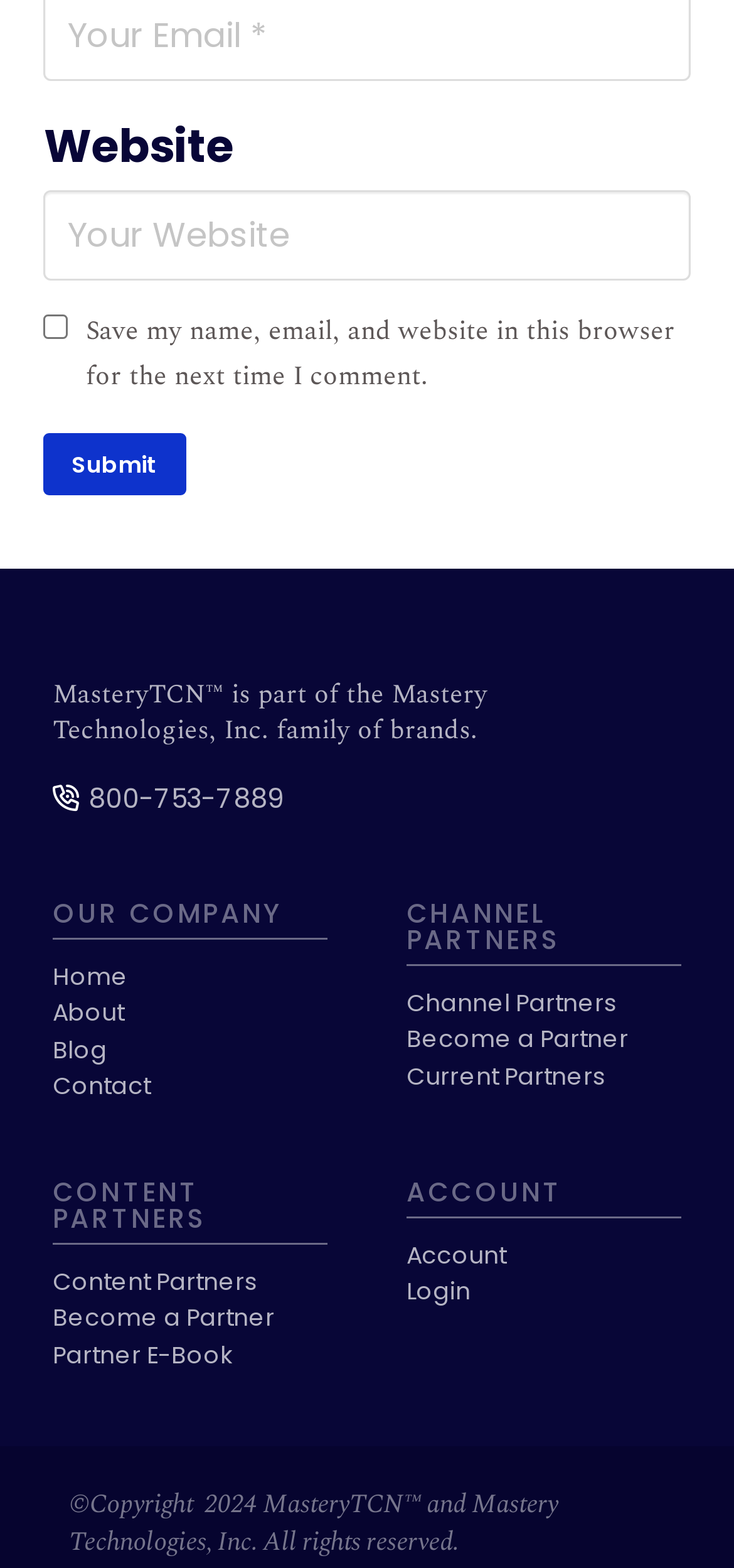What is the purpose of the checkbox?
Using the picture, provide a one-word or short phrase answer.

Save user data